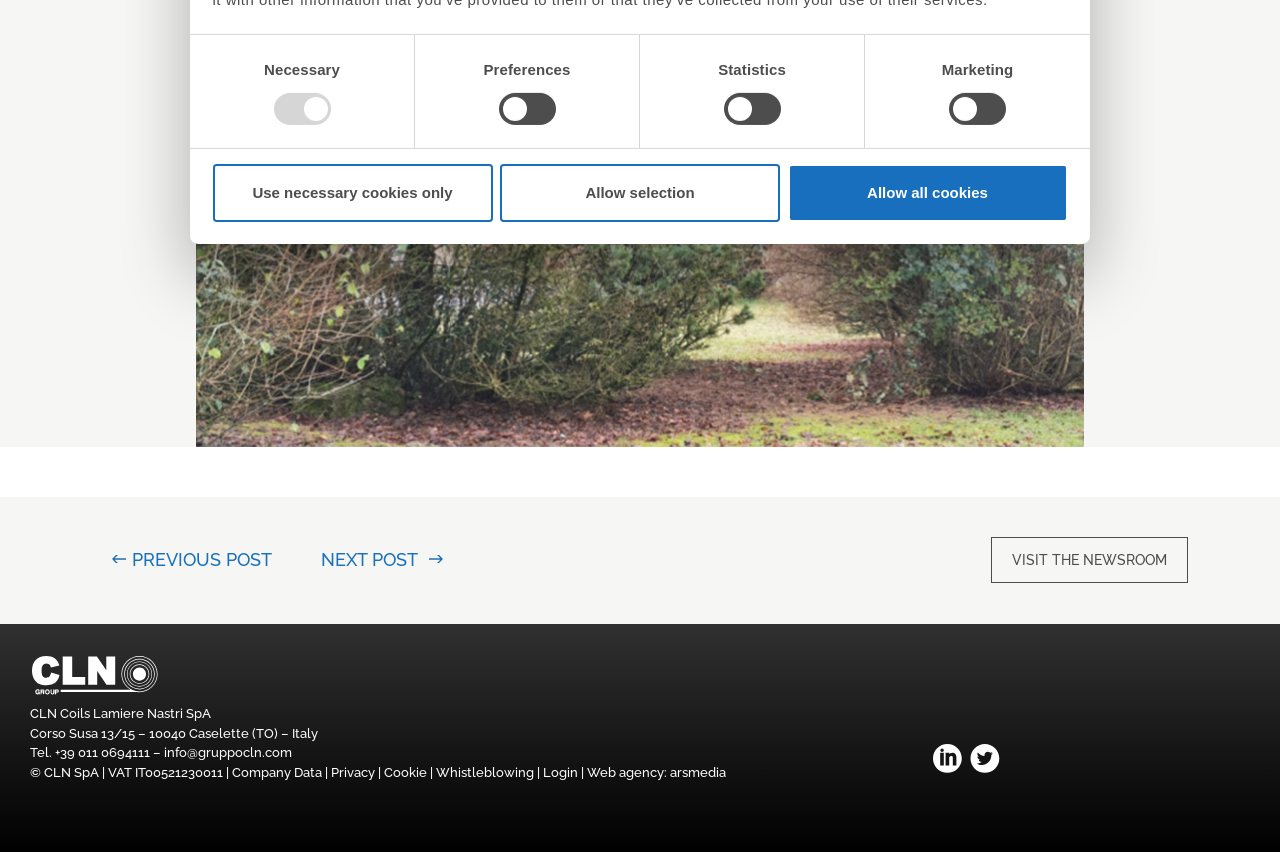Predict the bounding box of the UI element based on the description: "Next post". The coordinates should be four float numbers between 0 and 1, formatted as [left, top, right, bottom].

[0.251, 0.64, 0.327, 0.665]